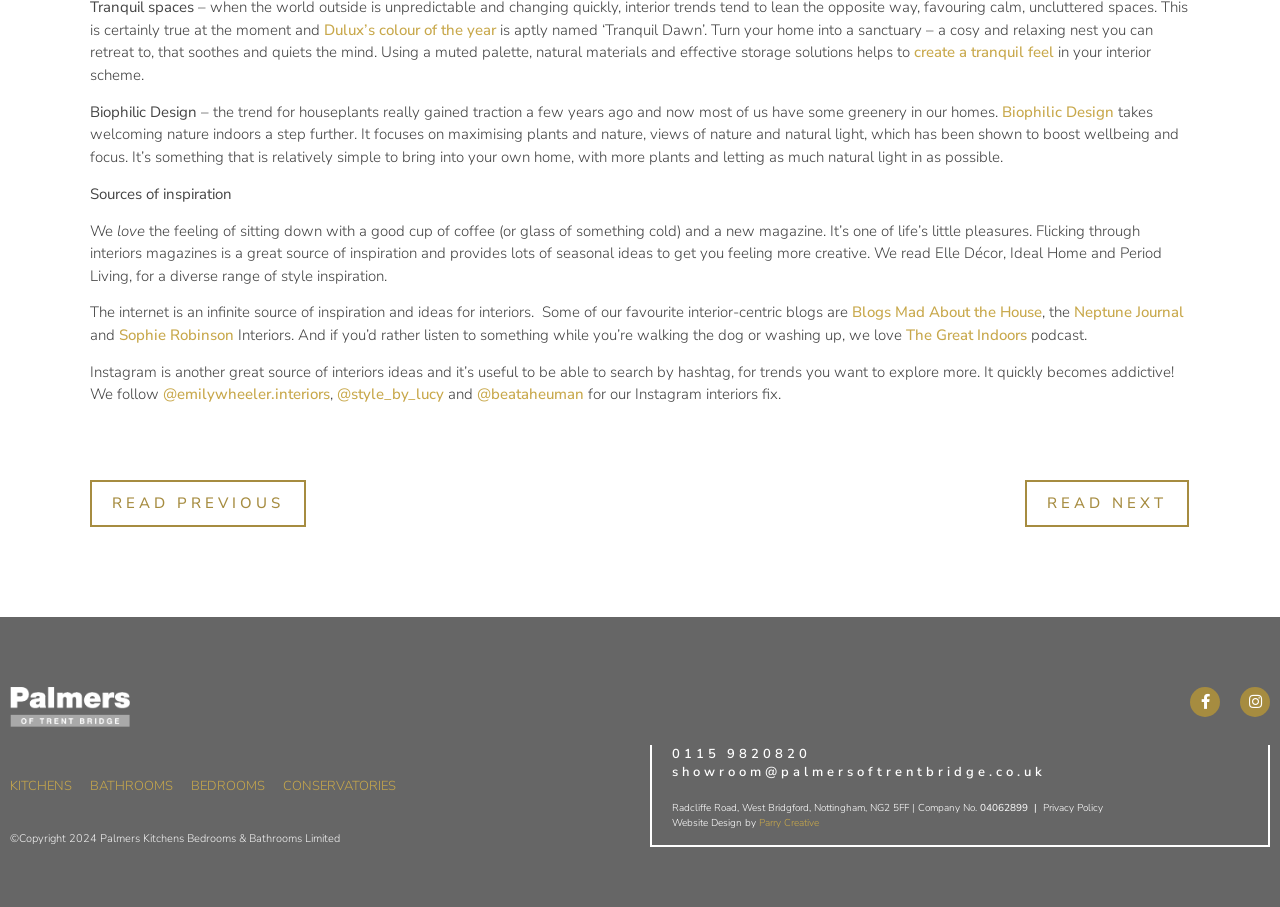Please predict the bounding box coordinates (top-left x, top-left y, bottom-right x, bottom-right y) for the UI element in the screenshot that fits the description: Facebook-f

[0.93, 0.757, 0.953, 0.79]